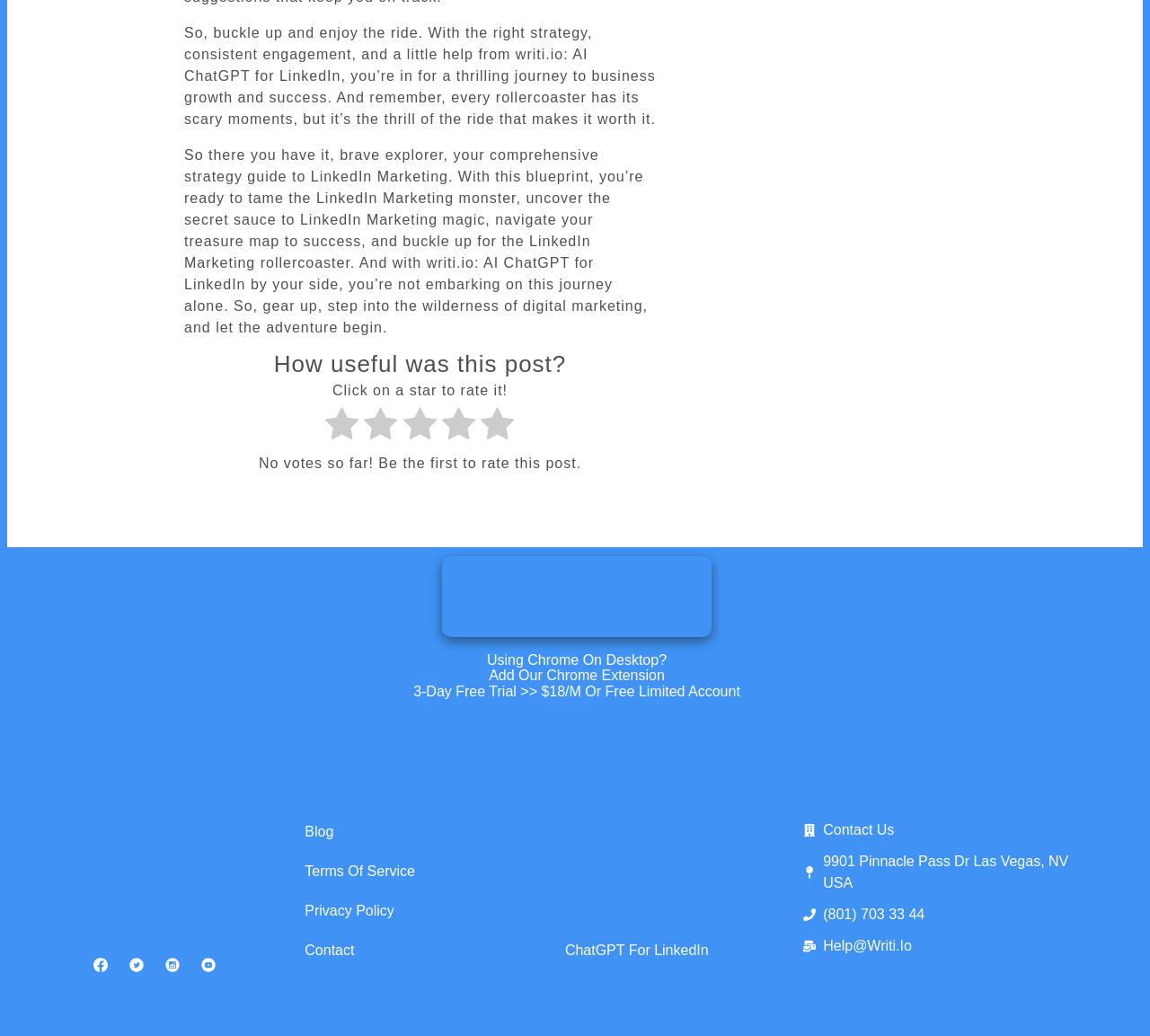Please identify the bounding box coordinates of the region to click in order to complete the given instruction: "Click the 'Post Comment' button". The coordinates should be four float numbers between 0 and 1, i.e., [left, top, right, bottom].

None